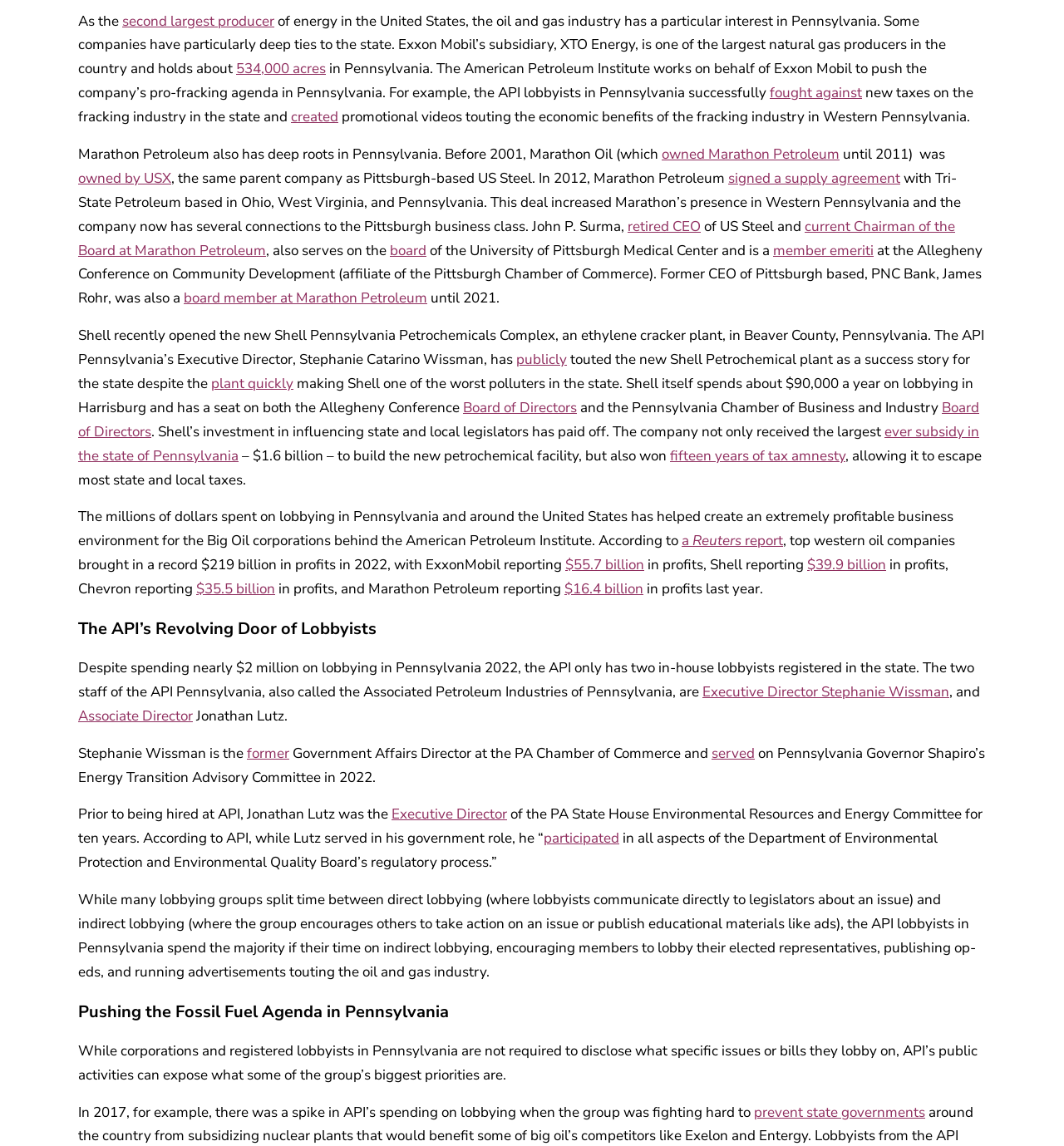Identify the coordinates of the bounding box for the element described below: "signed a supply agreement". Return the coordinates as four float numbers between 0 and 1: [left, top, right, bottom].

[0.684, 0.147, 0.846, 0.164]